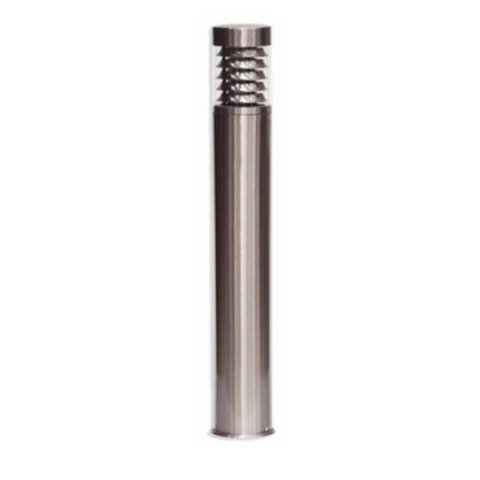What is the purpose of the distinctive top section of the Wybone Luna Illuminated Bollard?
Carefully examine the image and provide a detailed answer to the question.

The caption explains that the distinctive top section of the Wybone Luna Illuminated Bollard allows light to disperse in an attractive manner, contributing to safety and ambiance in exterior environments.